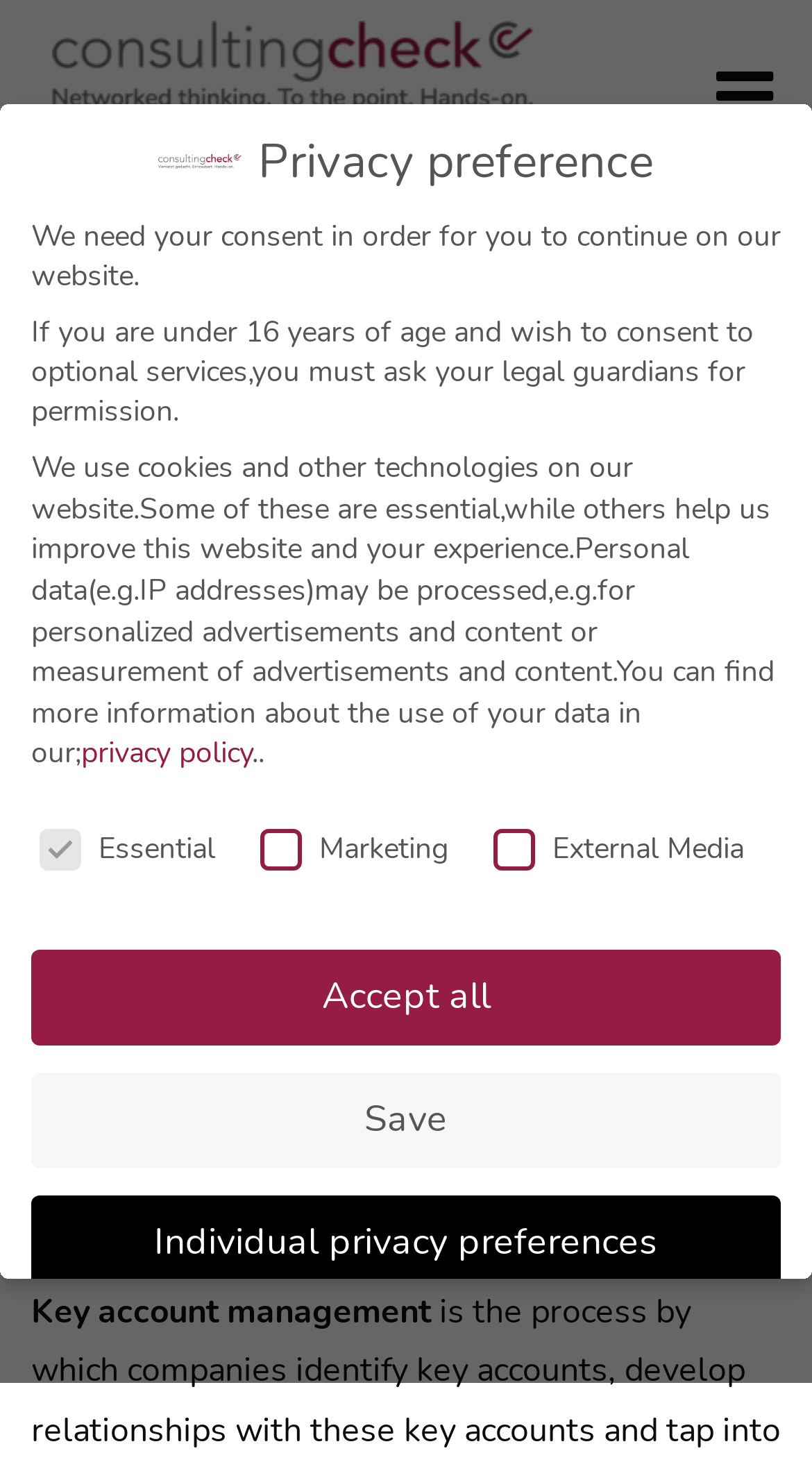Pinpoint the bounding box coordinates of the area that should be clicked to complete the following instruction: "Read the definition of Key Account Management". The coordinates must be given as four float numbers between 0 and 1, i.e., [left, top, right, bottom].

[0.038, 0.456, 0.962, 0.53]